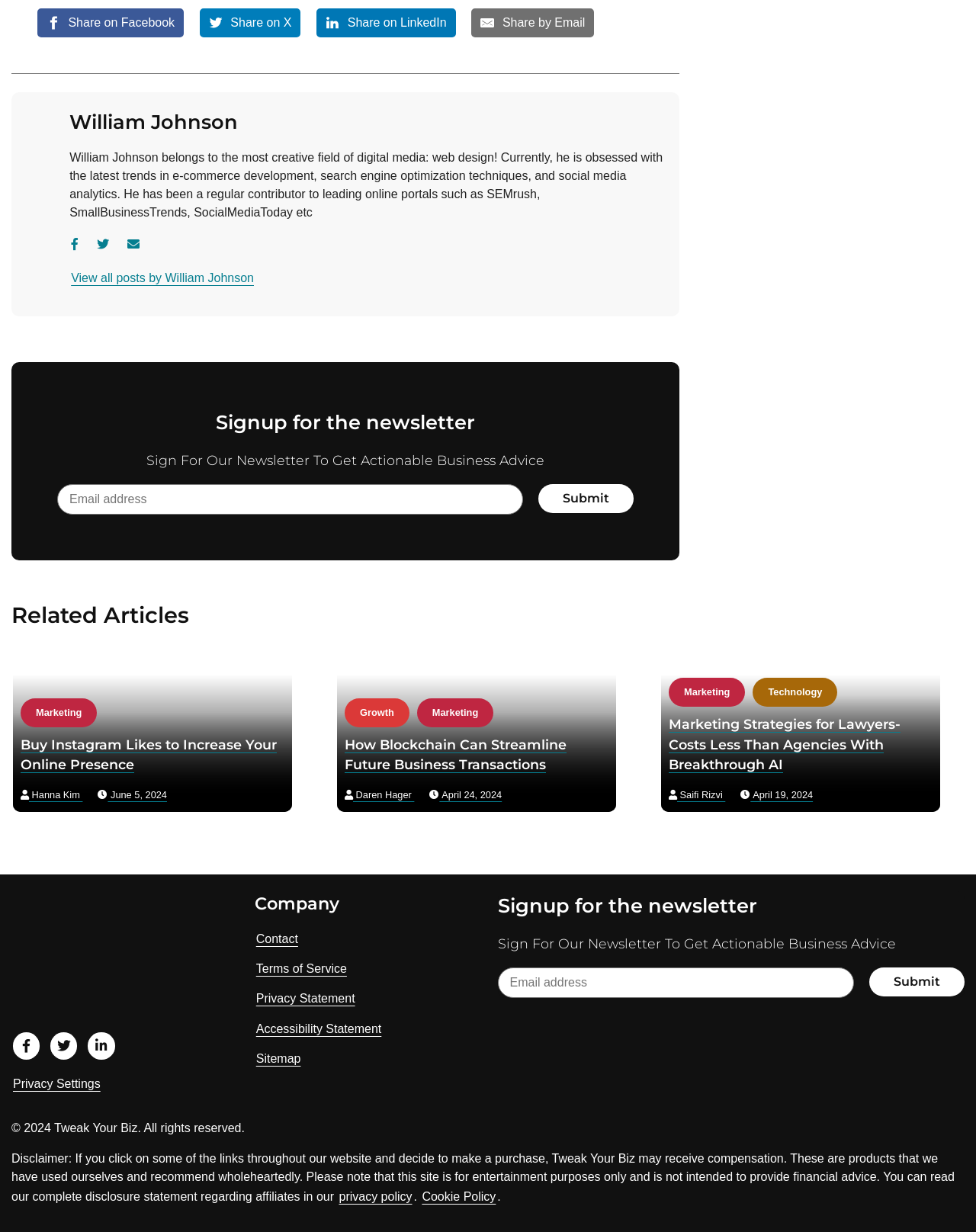Please answer the following question using a single word or phrase: What social media platforms can you visit?

Facebook, X, LinkedIn